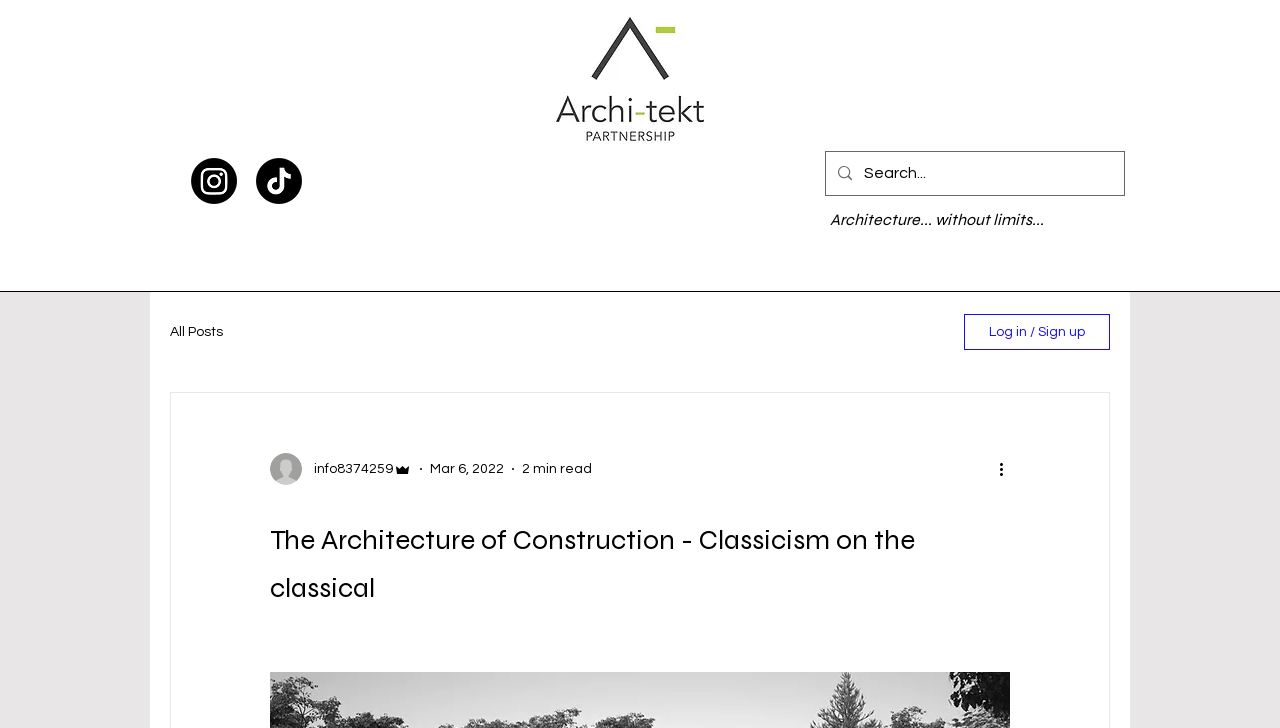Pinpoint the bounding box coordinates of the area that must be clicked to complete this instruction: "Click the 'May 10 Class Day' link".

None